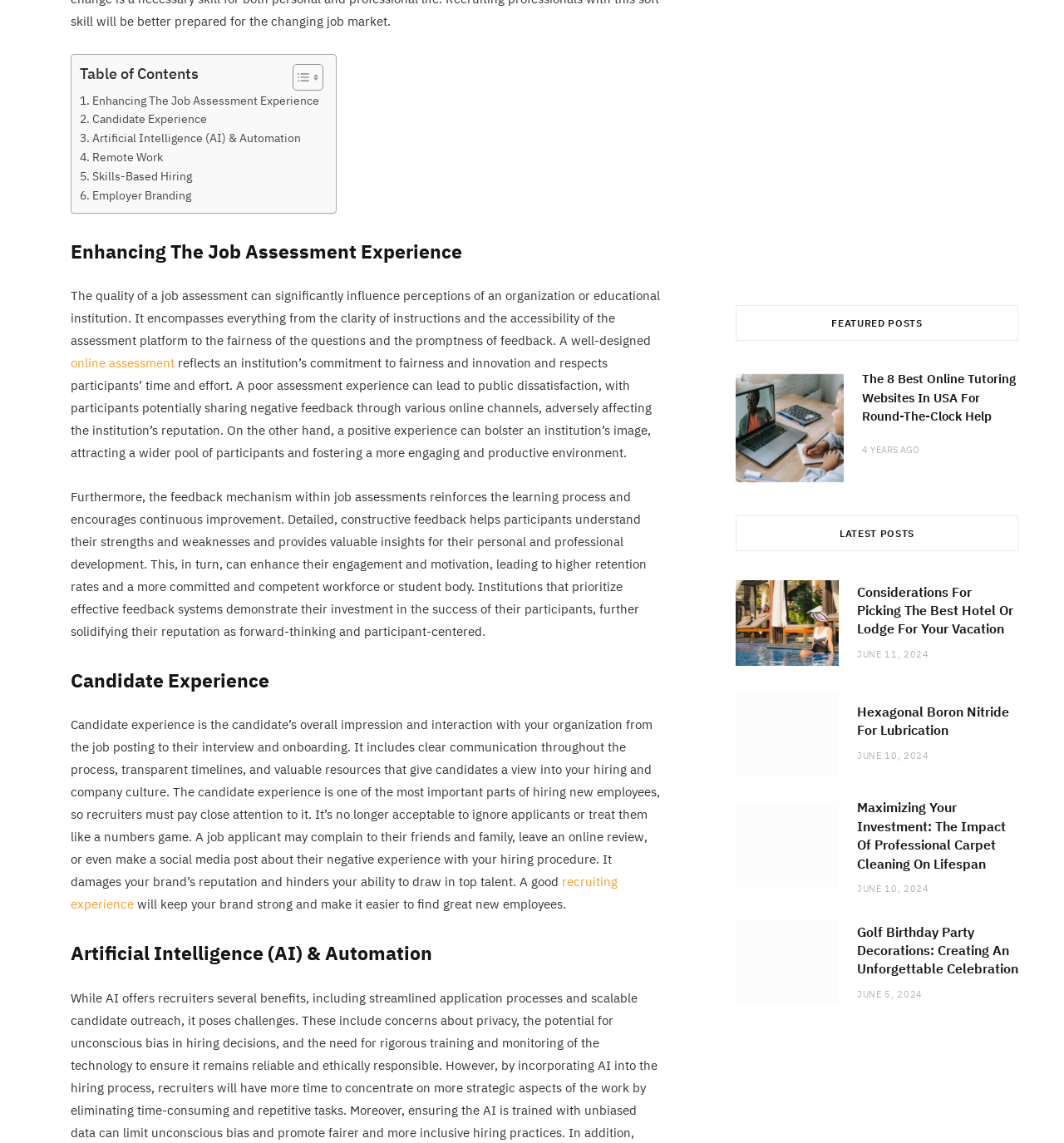Identify the bounding box for the described UI element: "Hexagonal Boron Nitride For Lubrication".

[0.805, 0.615, 0.948, 0.646]